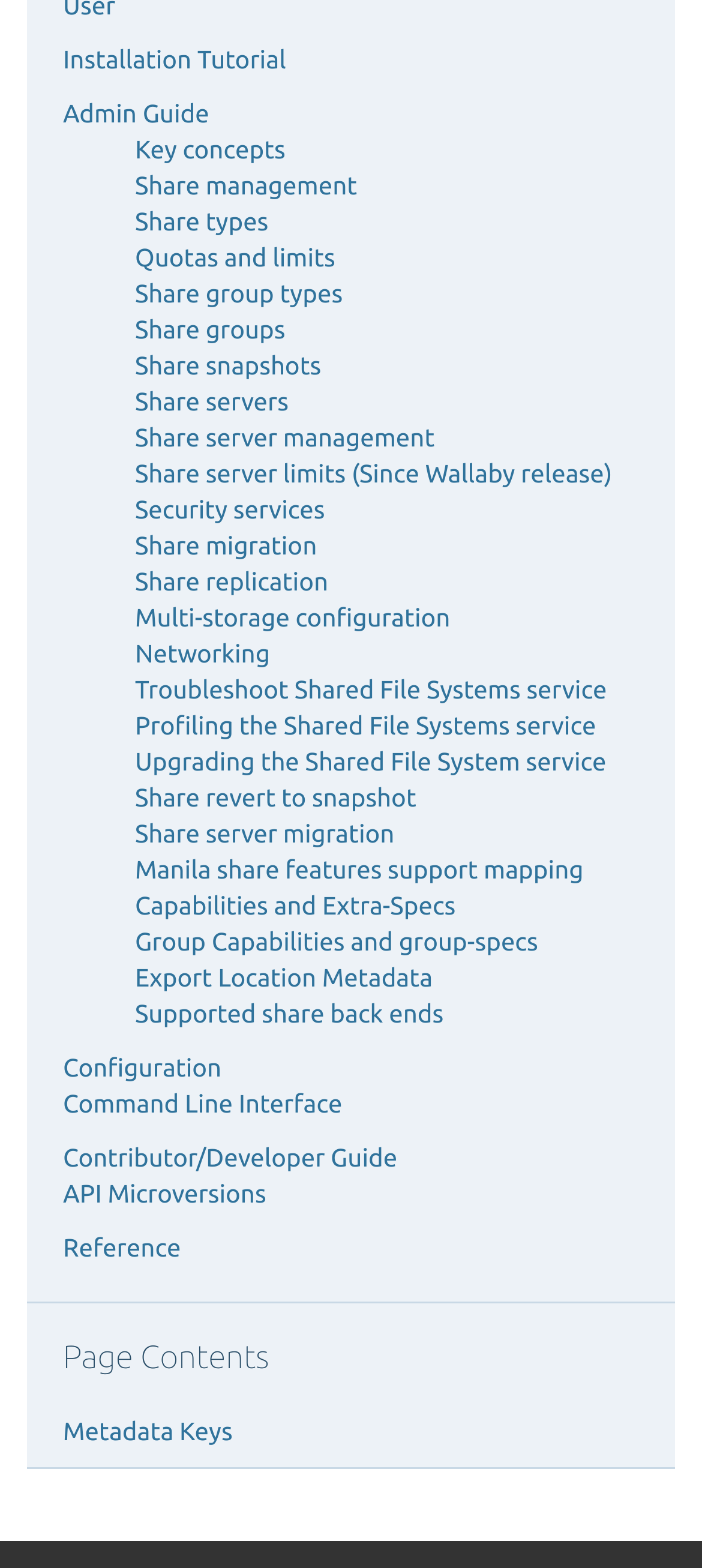Are there any headings on this webpage? Observe the screenshot and provide a one-word or short phrase answer.

Yes